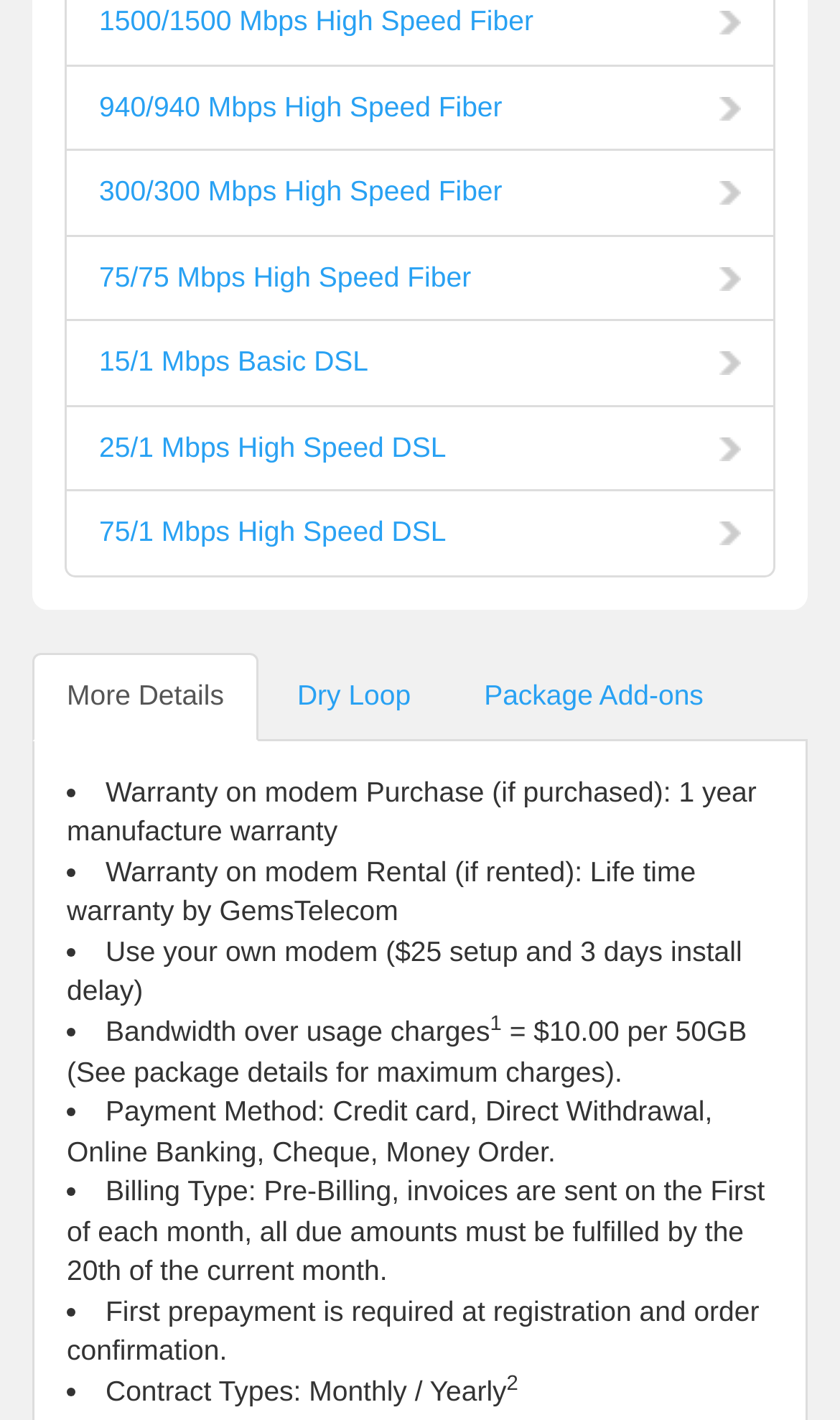Specify the bounding box coordinates of the region I need to click to perform the following instruction: "Learn about Warranty on modem Purchase". The coordinates must be four float numbers in the range of 0 to 1, i.e., [left, top, right, bottom].

[0.079, 0.546, 0.901, 0.597]